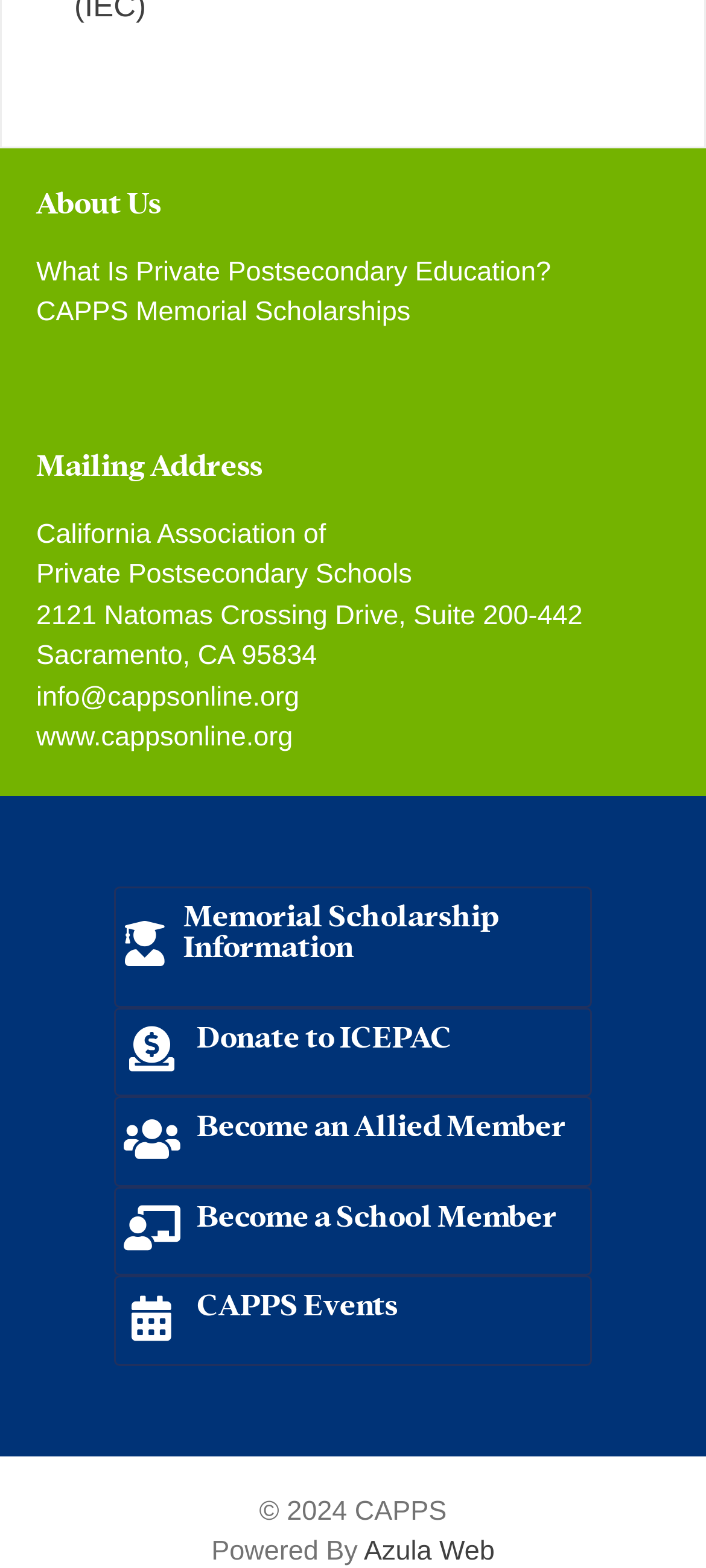Provide the bounding box coordinates of the section that needs to be clicked to accomplish the following instruction: "Learn about private postsecondary education."

[0.051, 0.163, 0.78, 0.183]